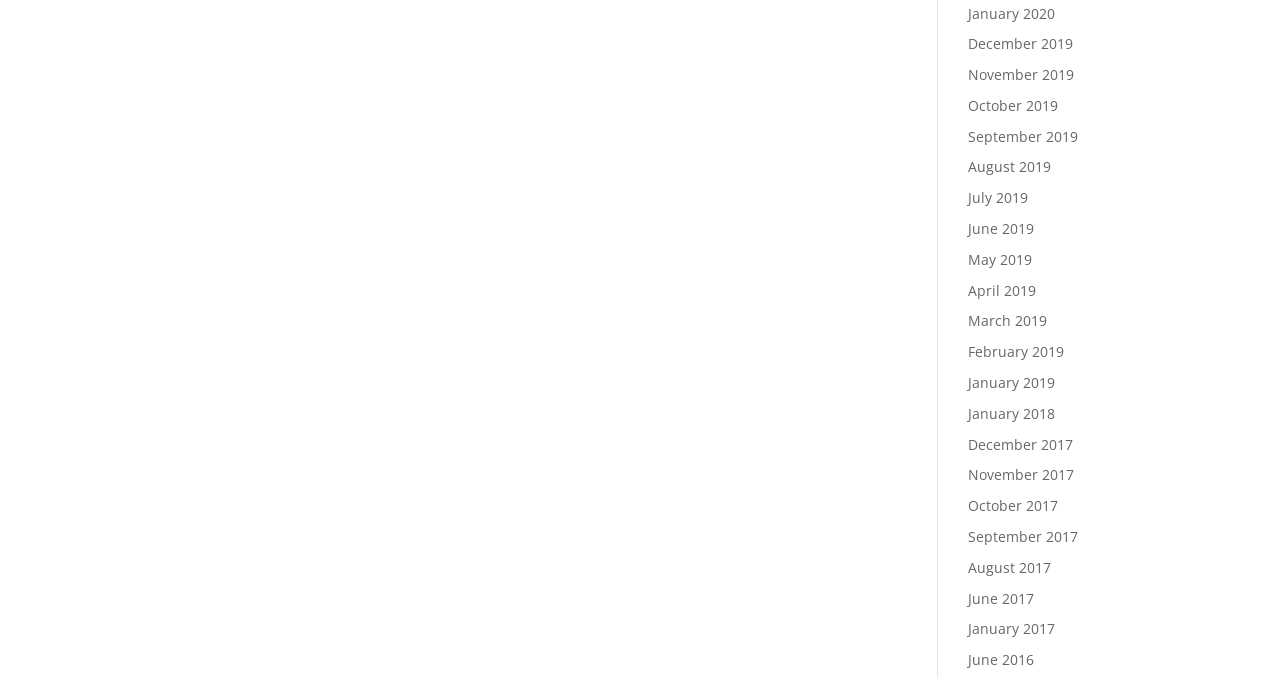Indicate the bounding box coordinates of the clickable region to achieve the following instruction: "View the portfolio."

None